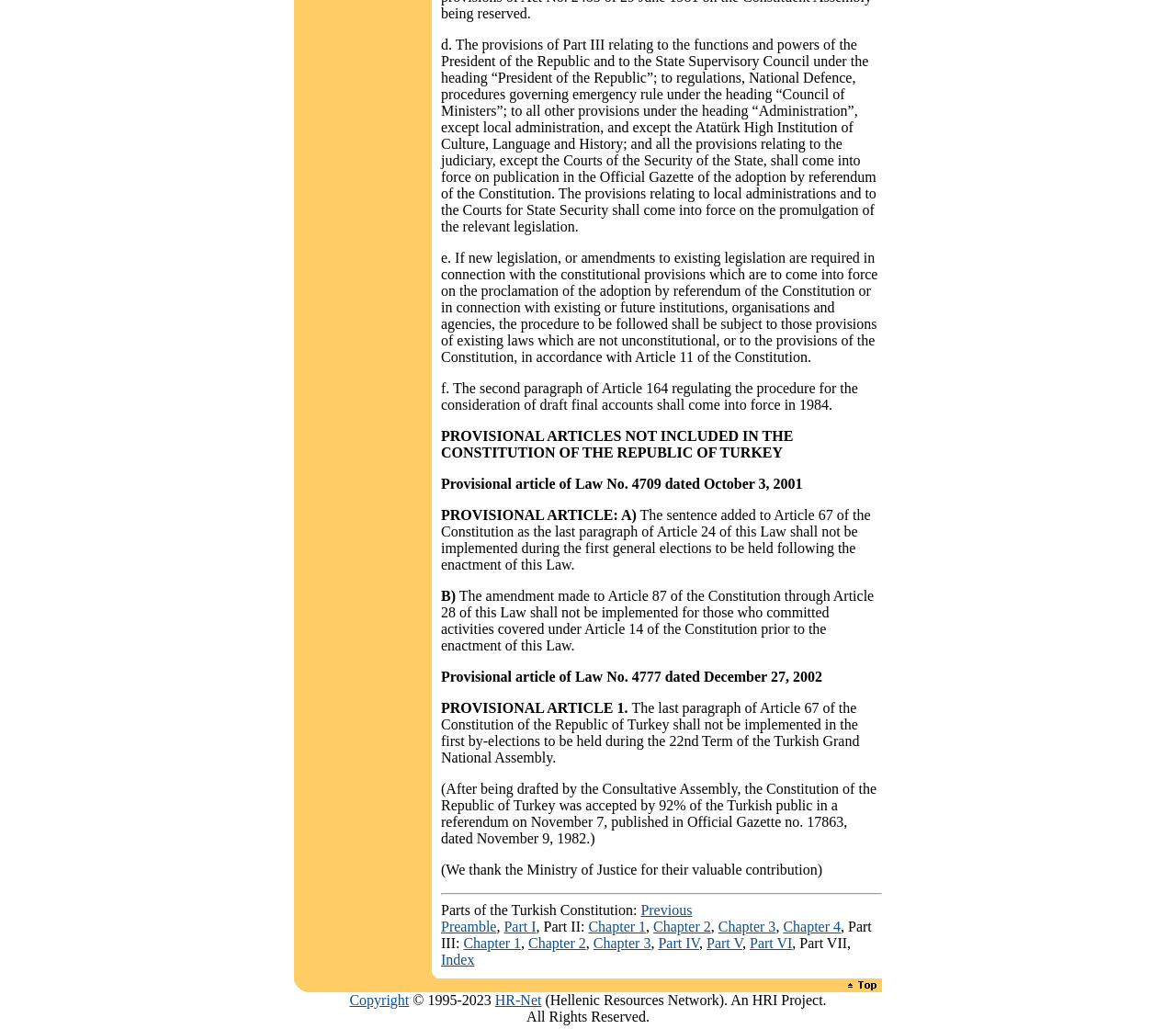Using the elements shown in the image, answer the question comprehensively: What is the last part of the Turkish Constitution?

The last part of the Turkish Constitution is Part VII, which is indicated by the text ', Part VII,' on the webpage, located after the links to Part IV, Part V, and Part VI.